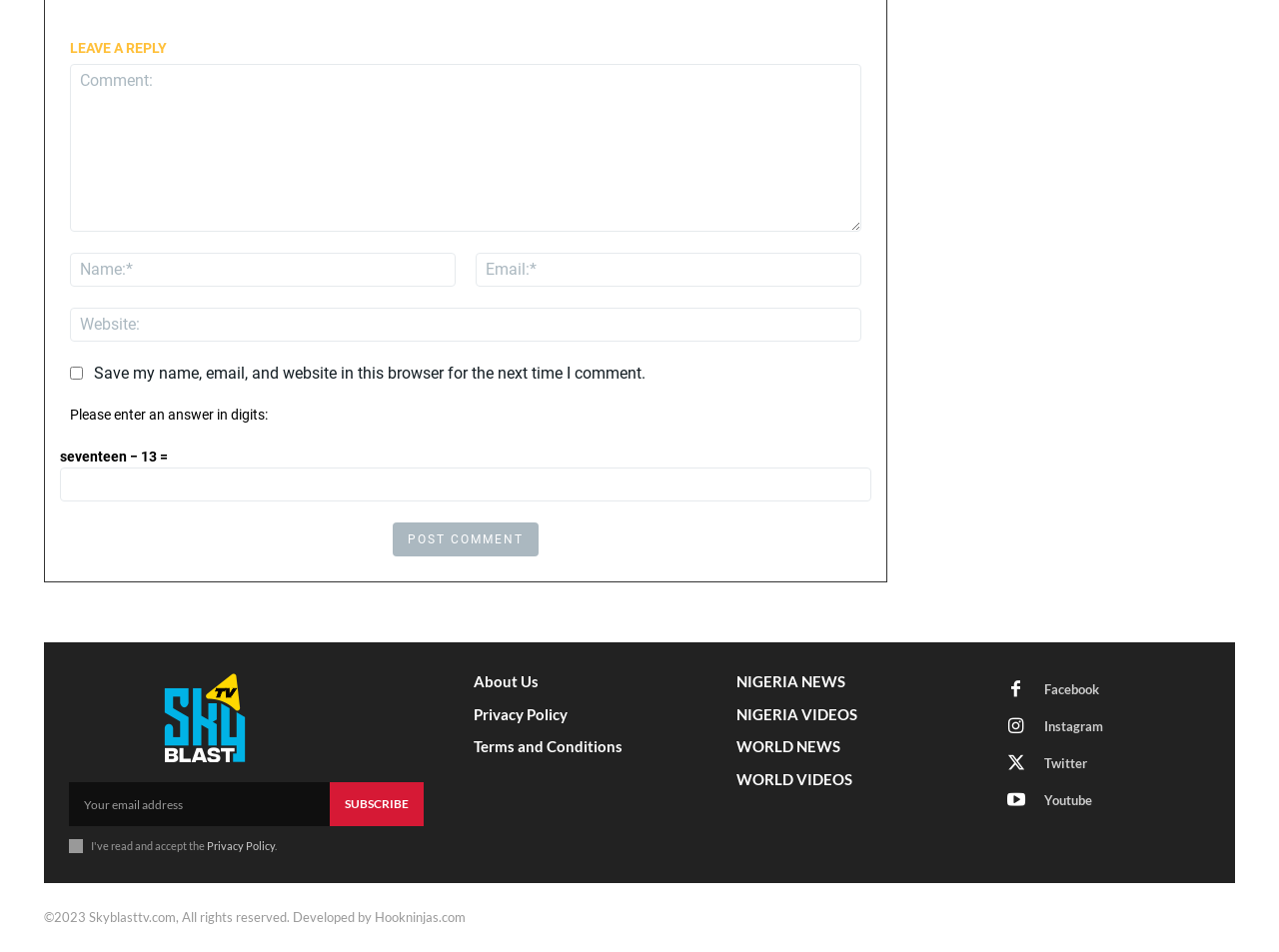Please specify the bounding box coordinates of the clickable region necessary for completing the following instruction: "Visit the About Us page". The coordinates must consist of four float numbers between 0 and 1, i.e., [left, top, right, bottom].

[0.371, 0.706, 0.536, 0.727]